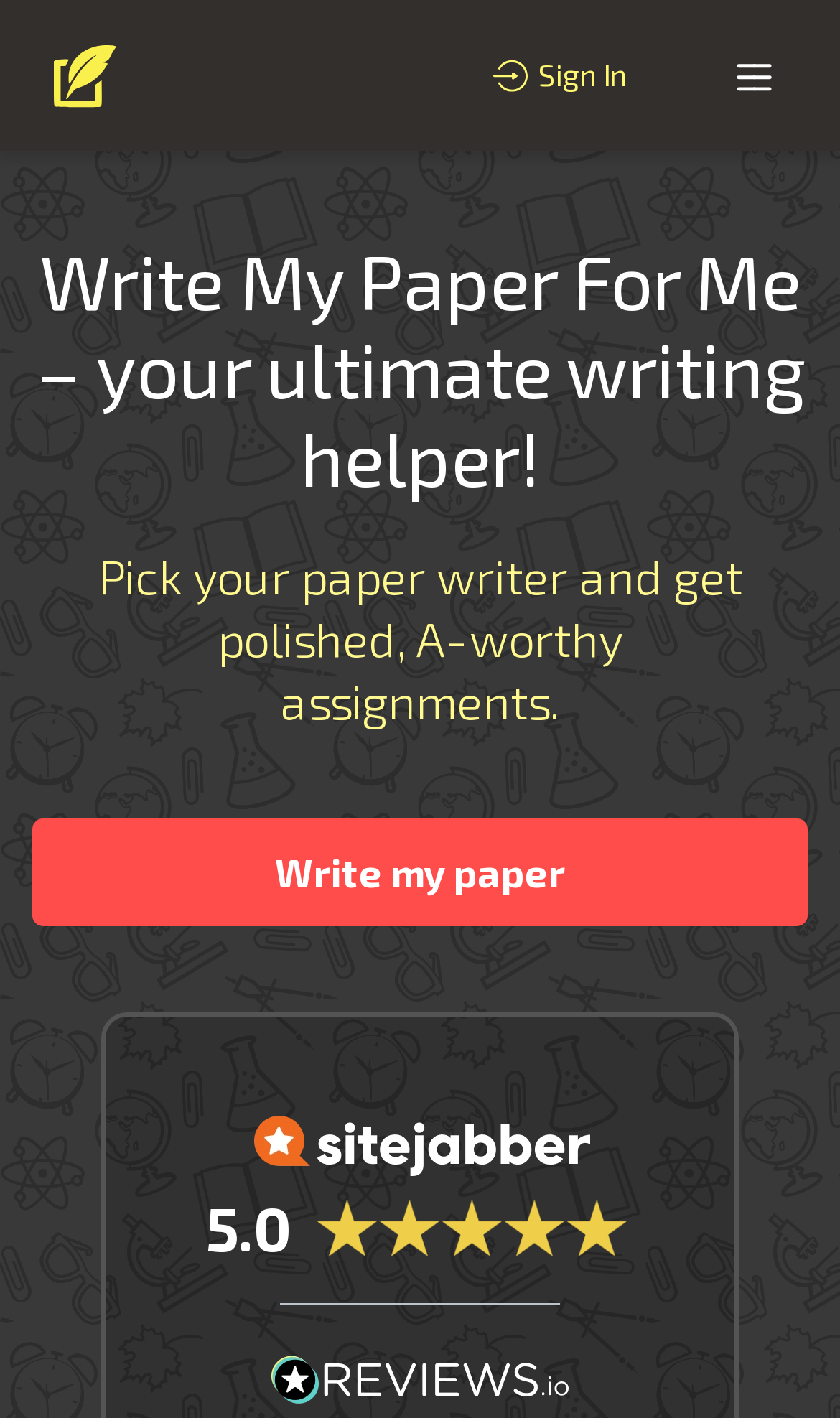What is the text above the 'Sign In' button? Based on the screenshot, please respond with a single word or phrase.

None